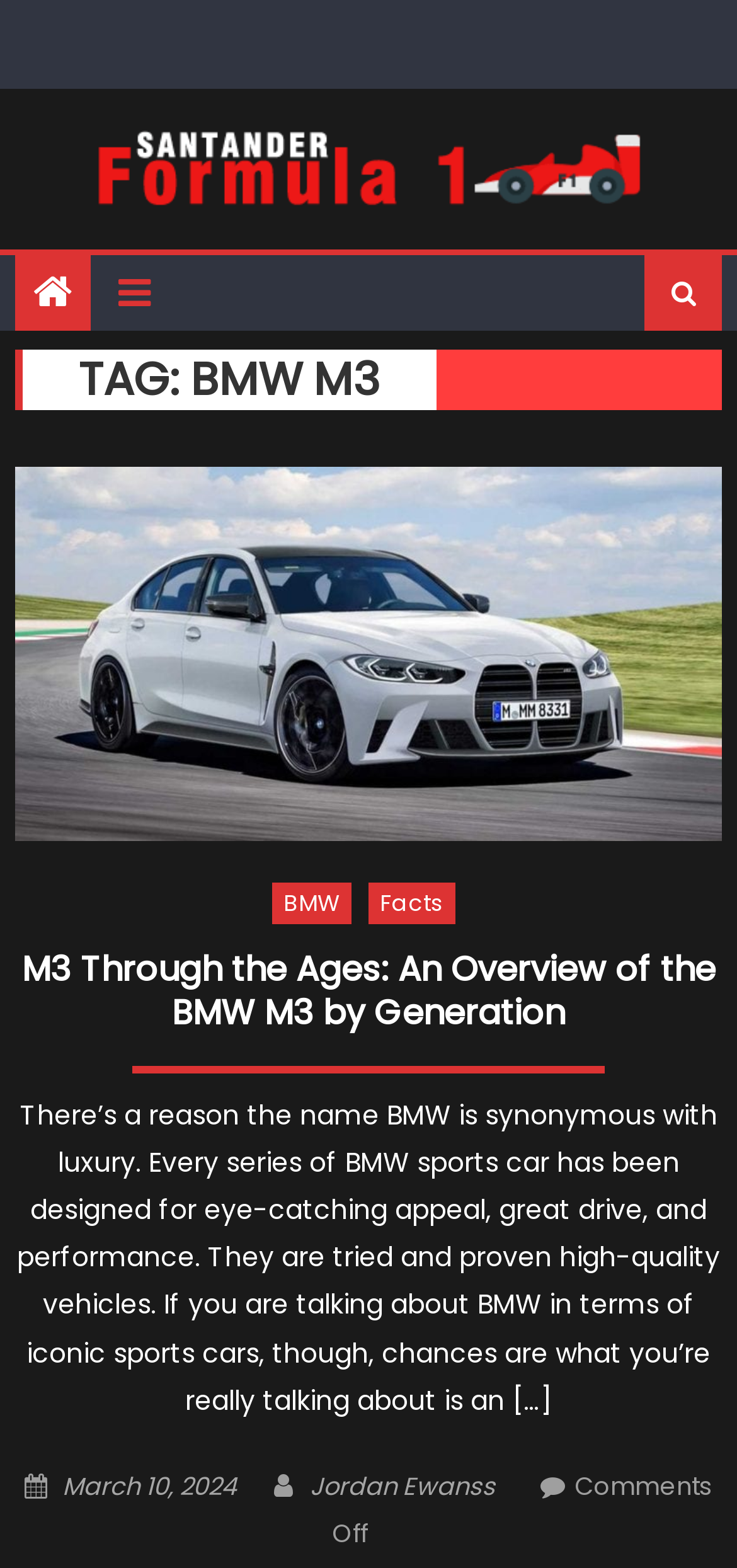Who is the author of the article?
Answer with a single word or phrase, using the screenshot for reference.

Jordan Ewanss